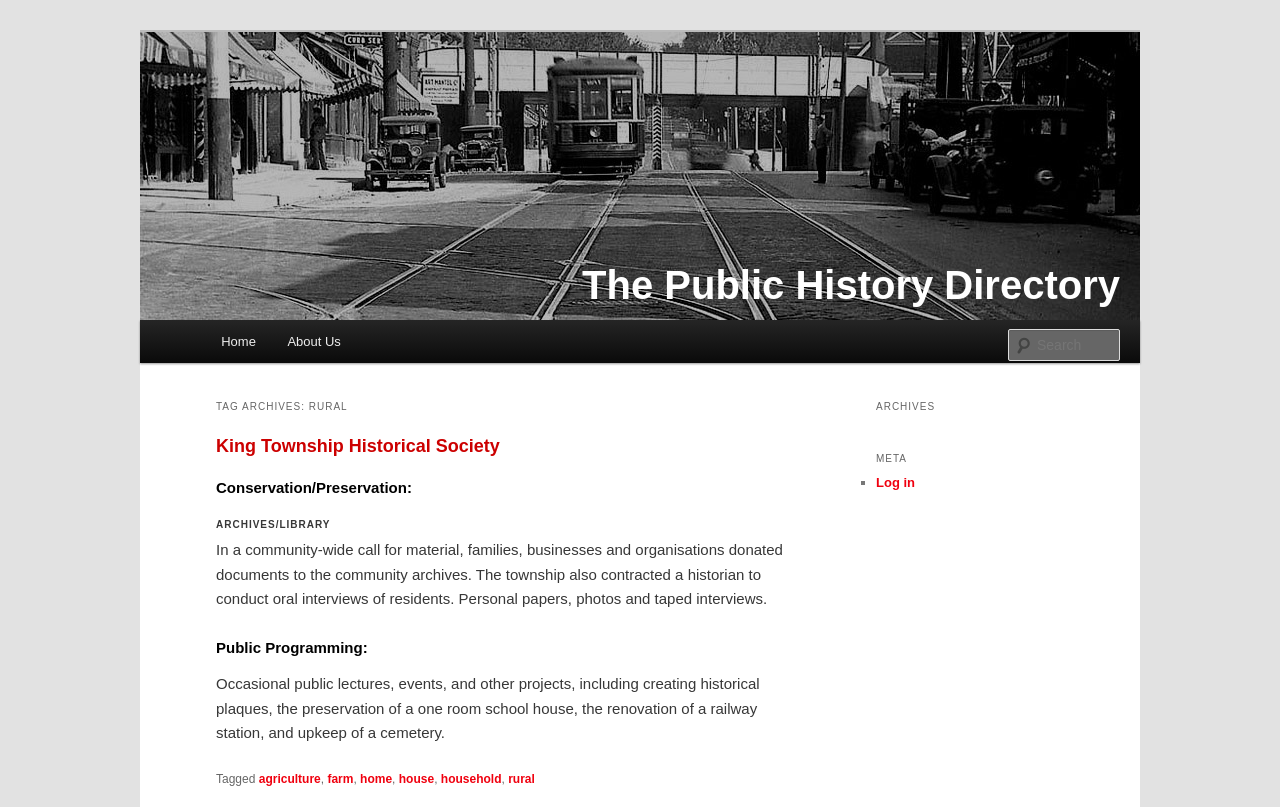Kindly provide the bounding box coordinates of the section you need to click on to fulfill the given instruction: "Log in to the system".

[0.684, 0.589, 0.715, 0.607]